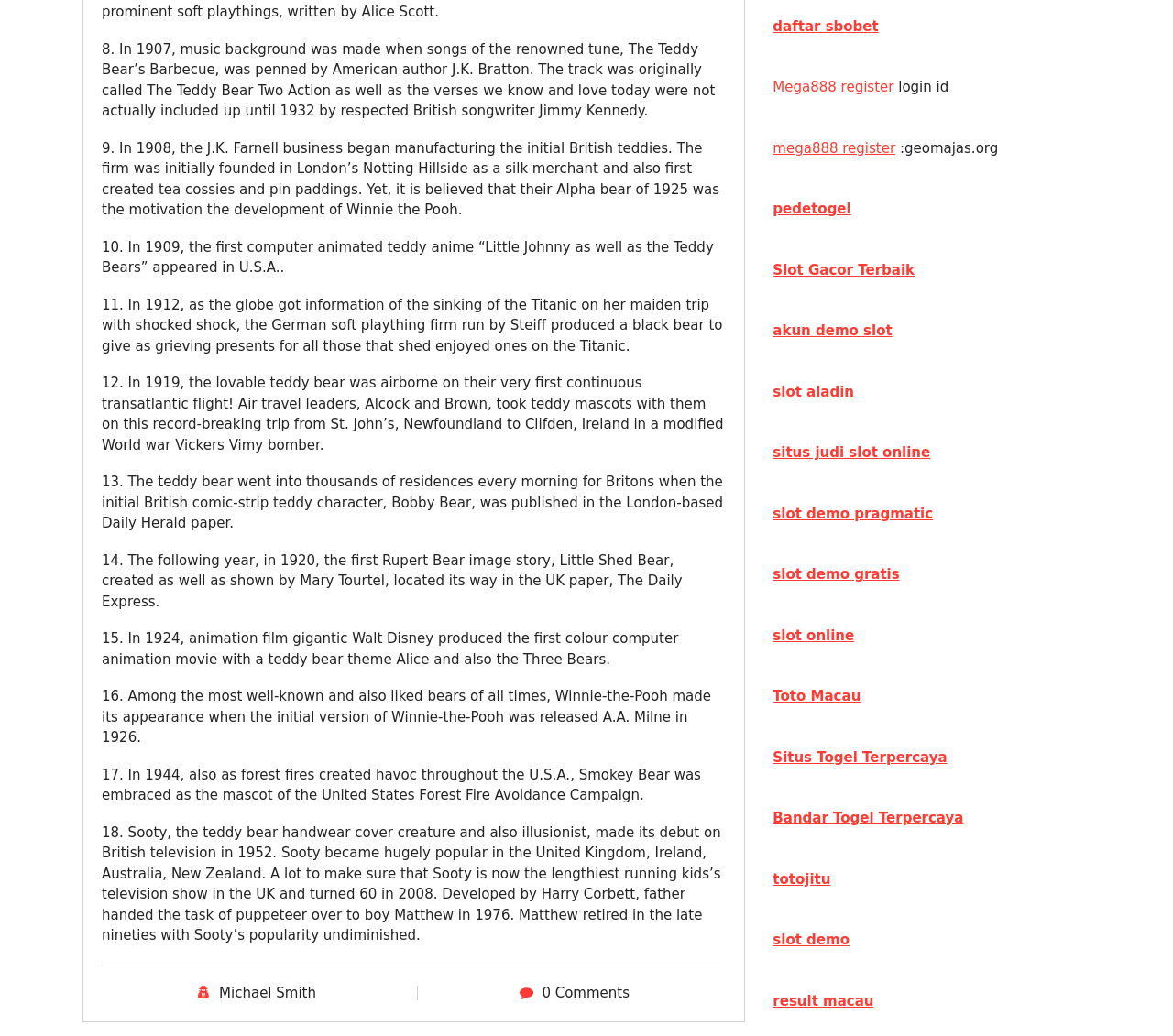Please identify the bounding box coordinates of the element that needs to be clicked to perform the following instruction: "play Slot Gacor Terbaik".

[0.659, 0.253, 0.78, 0.269]